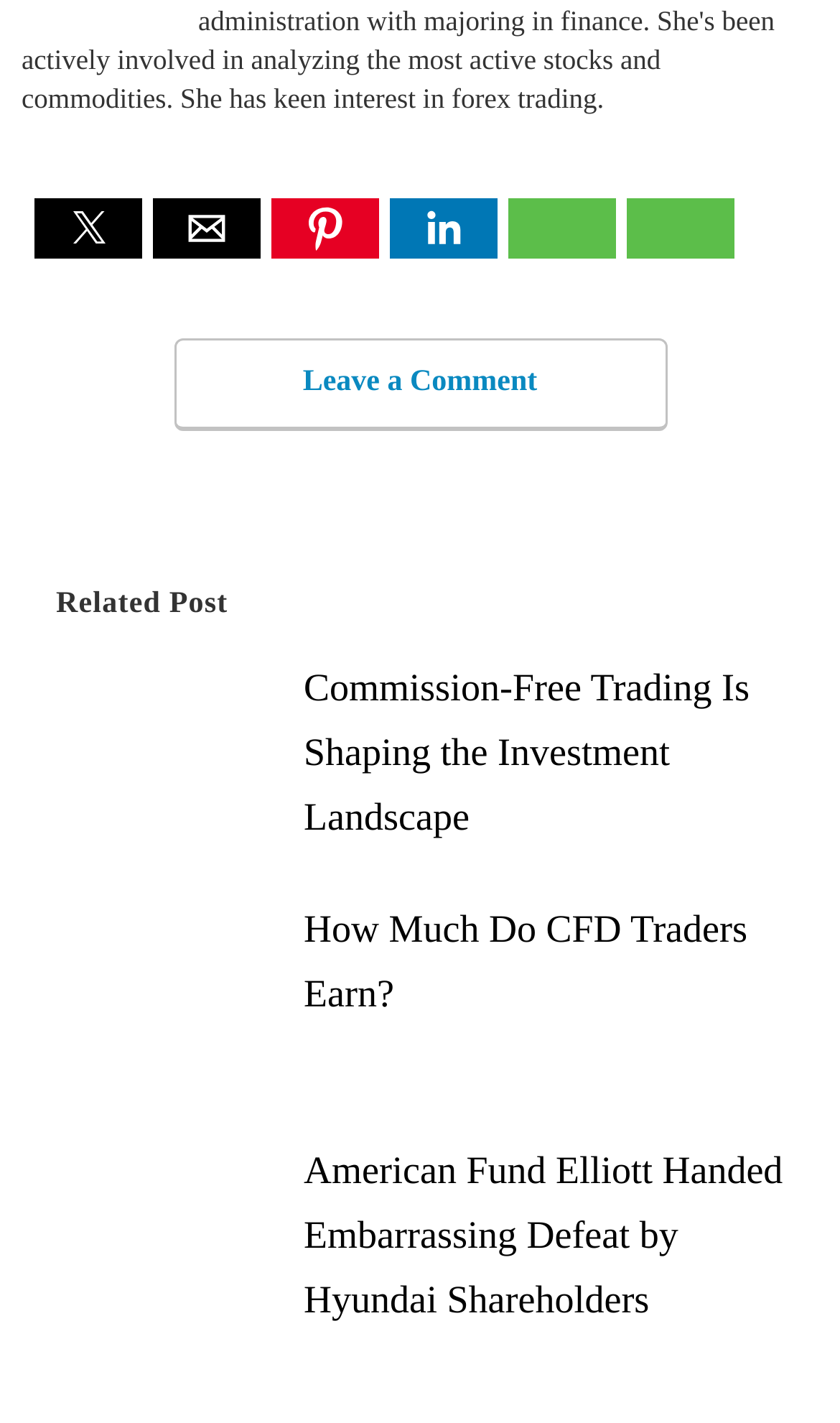Based on the element description: "title="line share"", identify the bounding box coordinates for this UI element. The coordinates must be four float numbers between 0 and 1, listed as [left, top, right, bottom].

[0.746, 0.157, 0.874, 0.188]